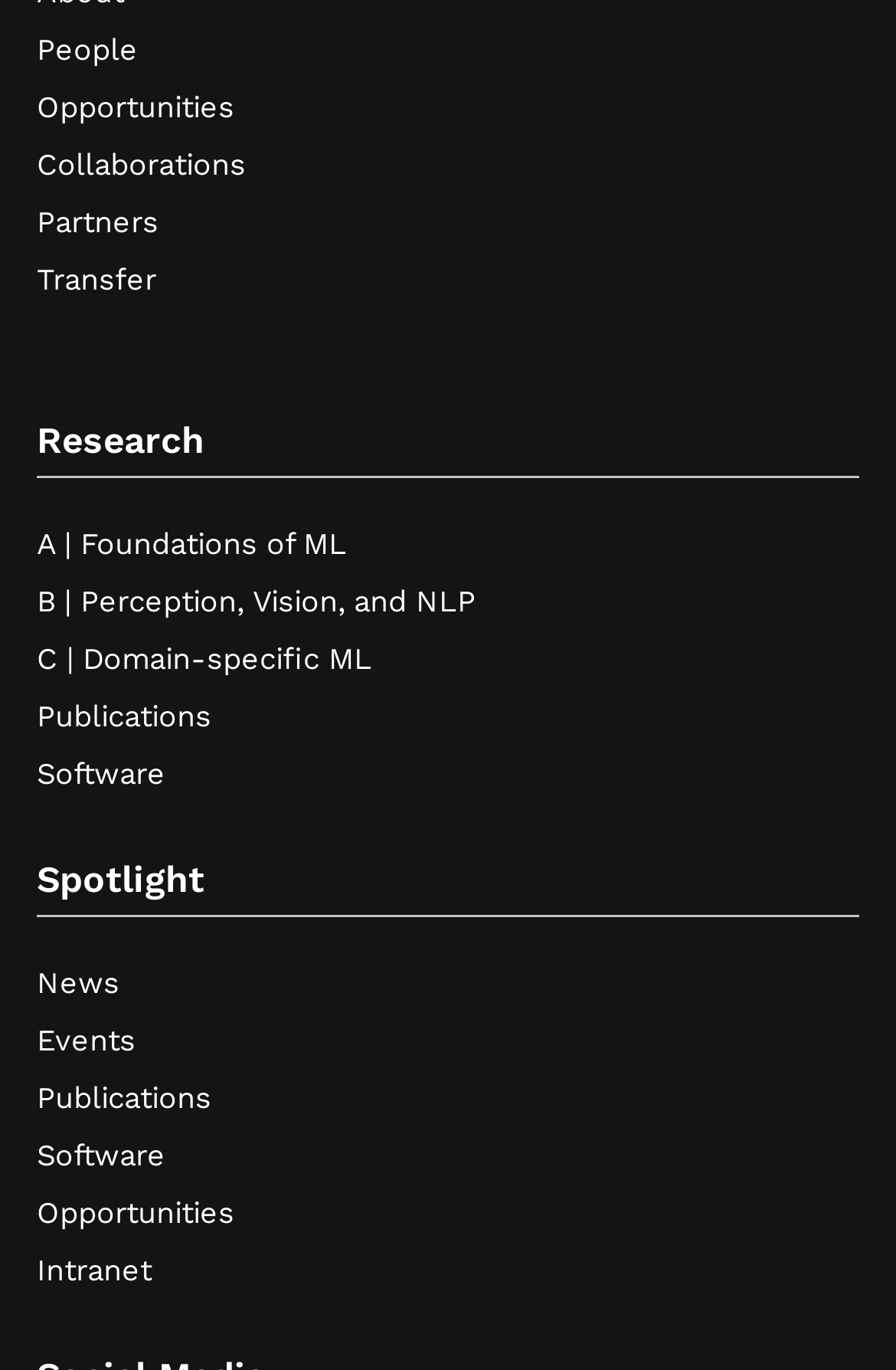Answer with a single word or phrase: 
What type of content is listed under 'Spotlight'?

News, Events, Publications, Software